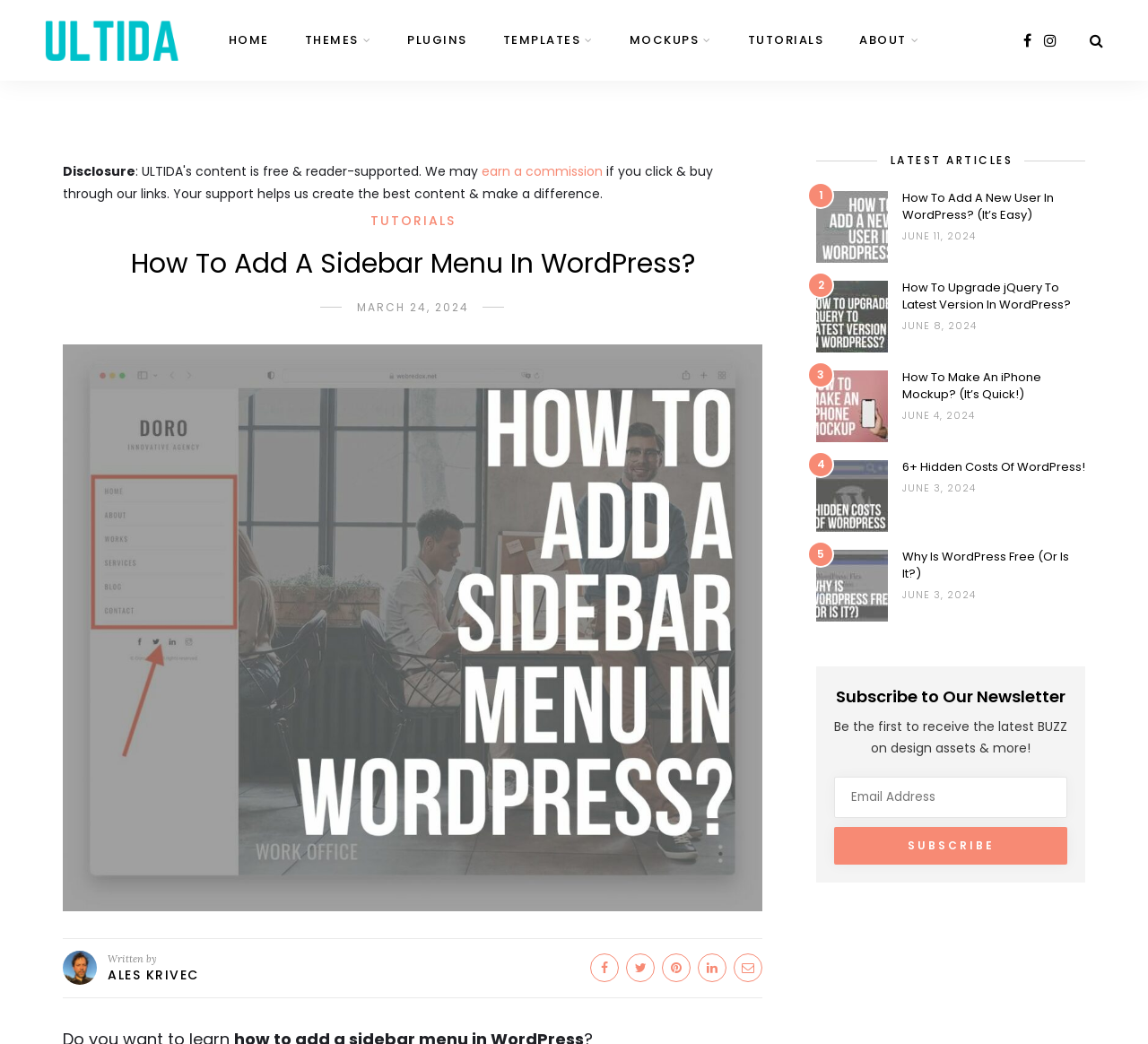How many latest articles are shown on the webpage?
Please provide a detailed answer to the question.

There are 6 latest articles shown on the webpage, which can be found in the 'LATEST ARTICLES' section, each with a heading, image, and date.